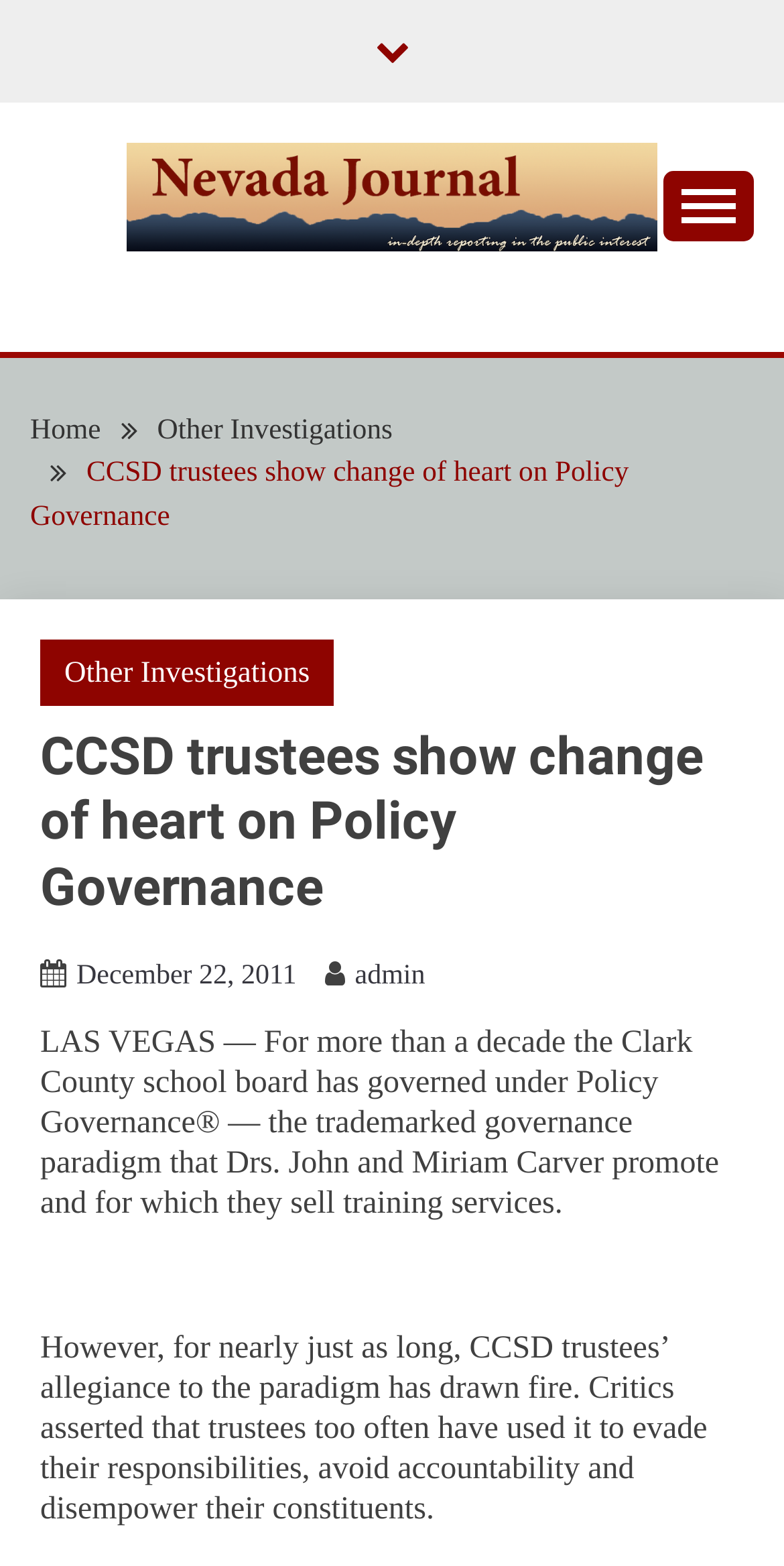What is the date mentioned in the article?
Provide a short answer using one word or a brief phrase based on the image.

December 22, 2011